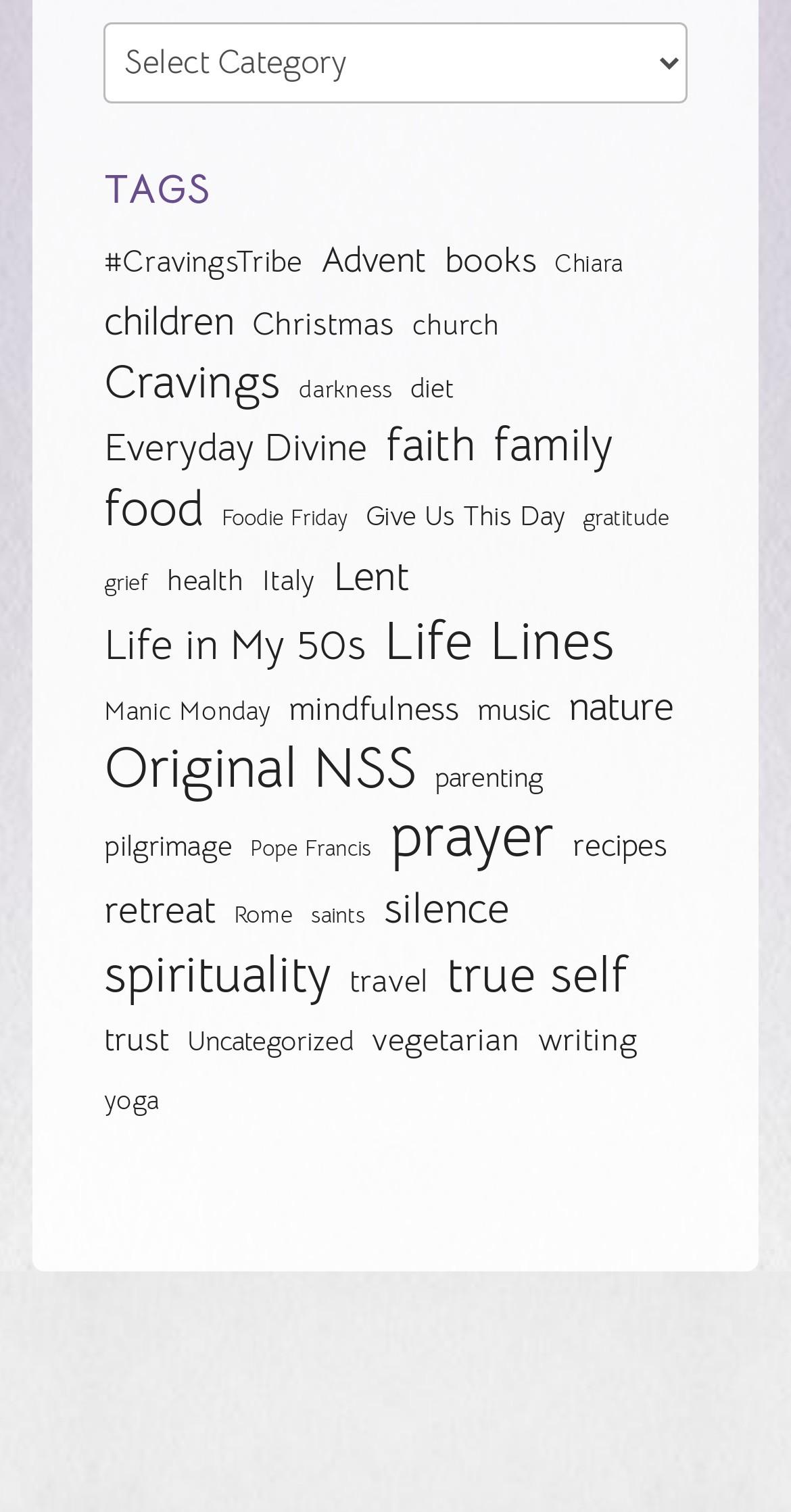Based on the element description Life in My 50s, identify the bounding box coordinates for the UI element. The coordinates should be in the format (top-left x, top-left y, bottom-right x, bottom-right y) and within the 0 to 1 range.

[0.132, 0.407, 0.463, 0.446]